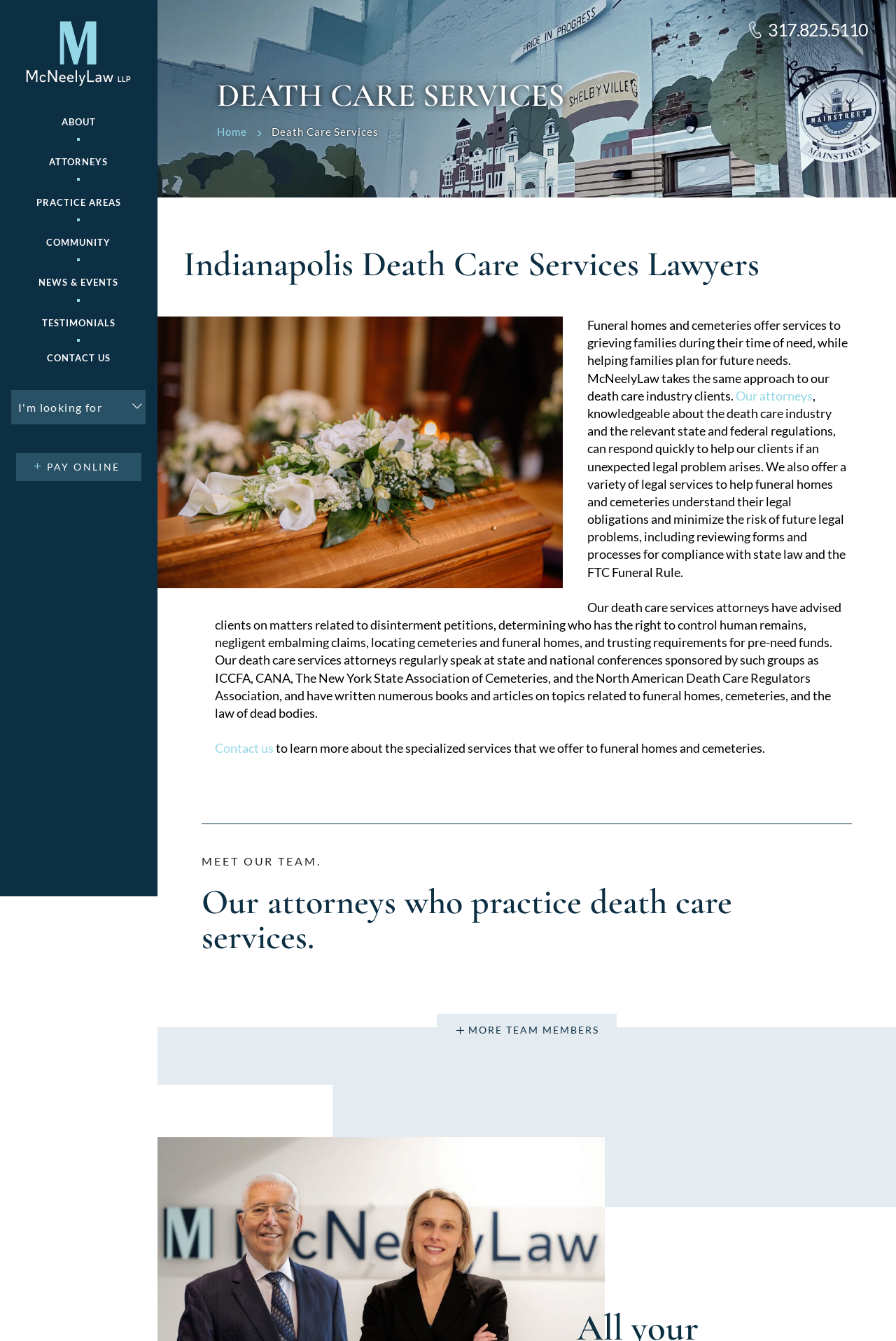Identify and provide the main heading of the webpage.

Indianapolis Death Care Services Lawyers